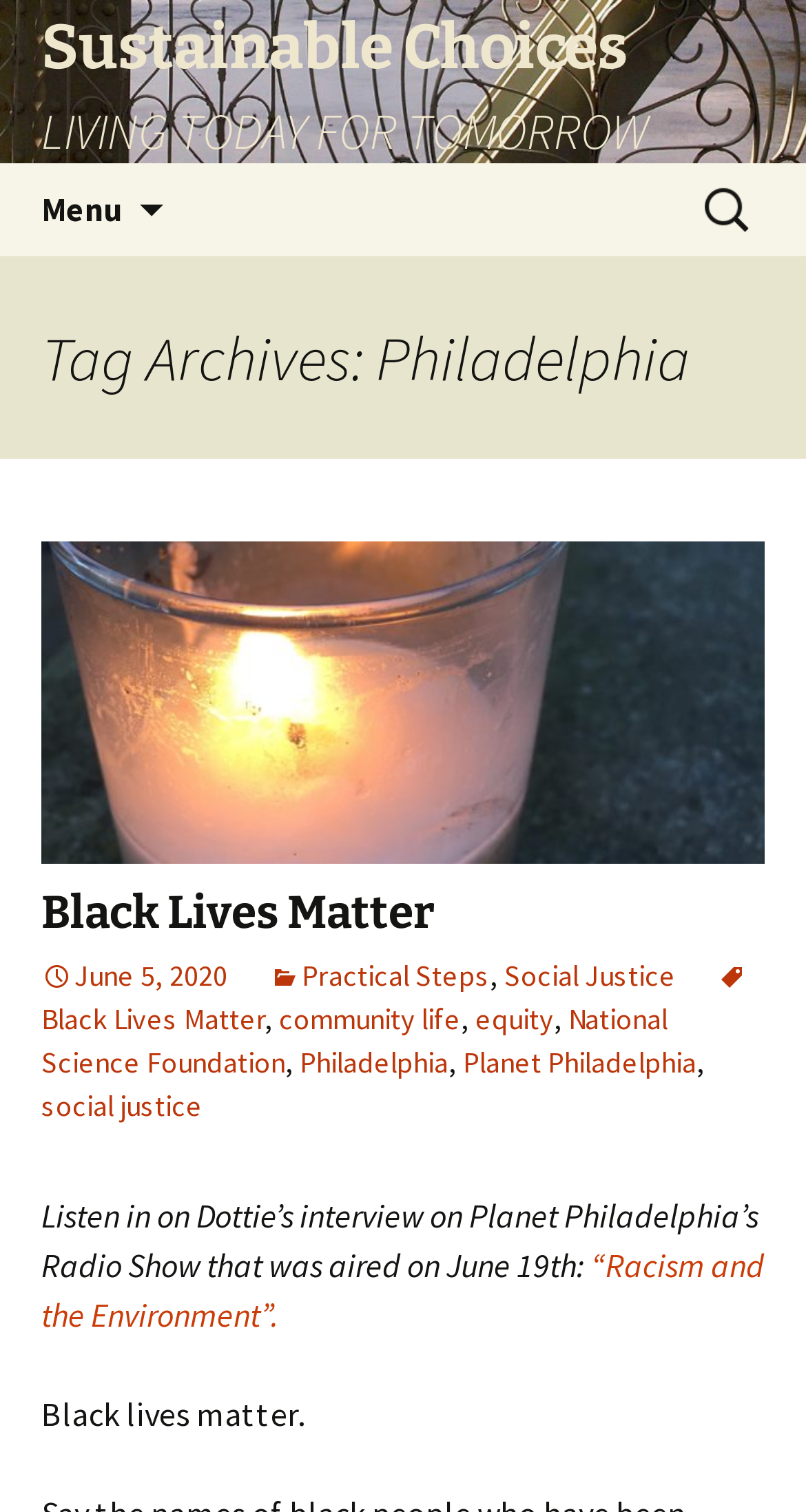Find the bounding box coordinates for the area that should be clicked to accomplish the instruction: "Listen to the interview on Planet Philadelphia’s Radio Show".

[0.051, 0.823, 0.949, 0.883]